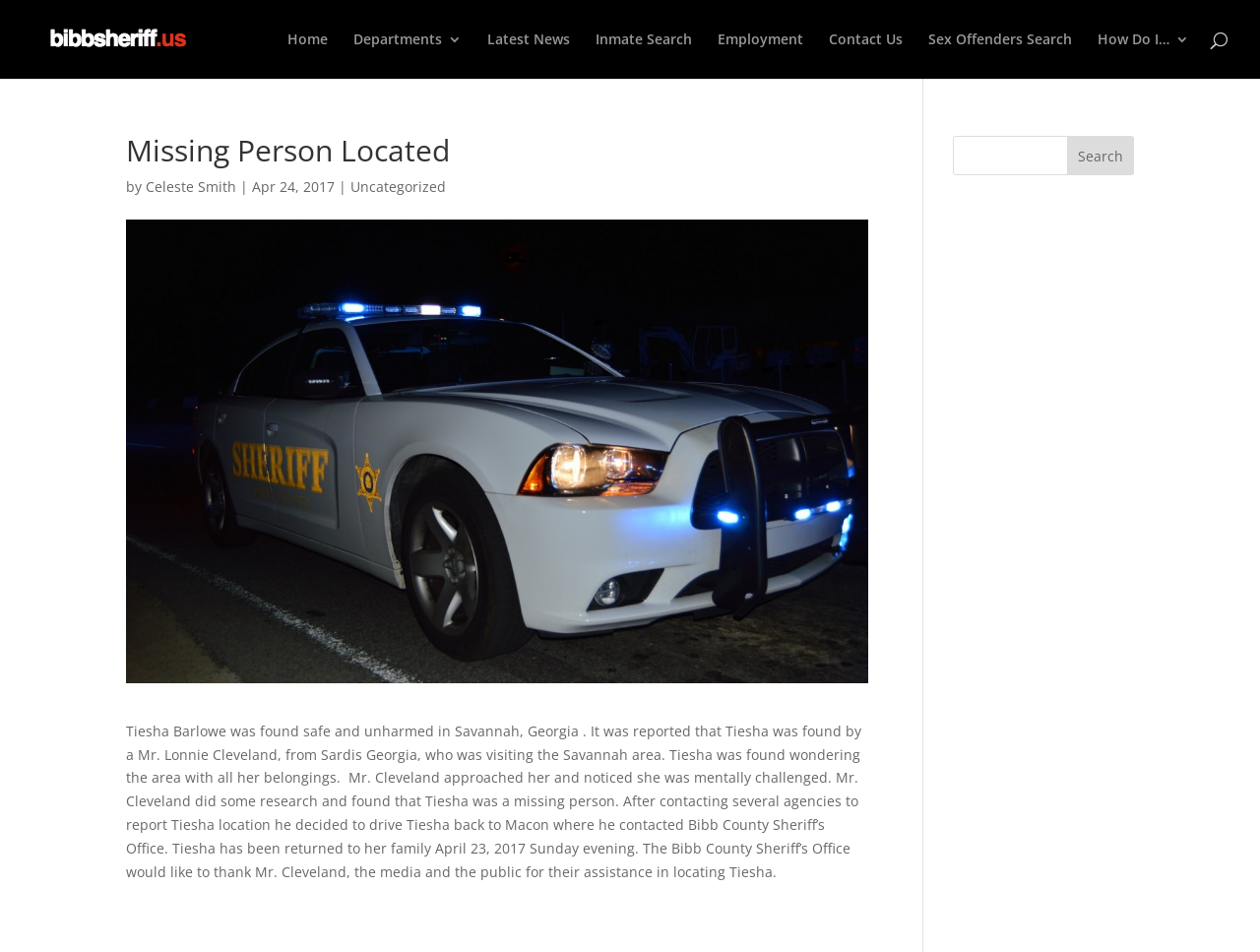Using the elements shown in the image, answer the question comprehensively: What is the purpose of the search box?

I inferred the purpose of the search box by looking at its location and the button next to it labeled 'Search'. This suggests that the search box is meant to be used to search the website for specific content.